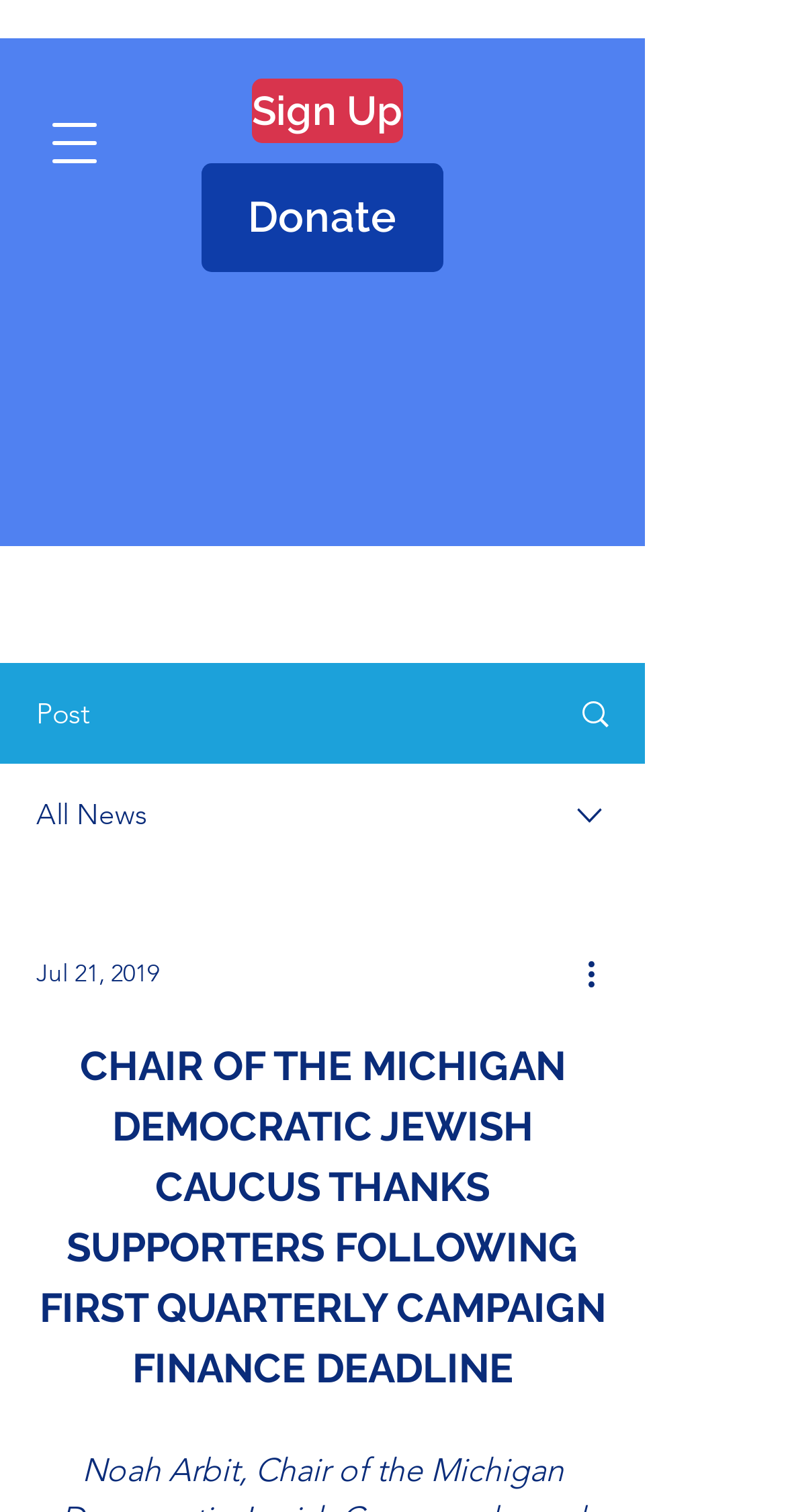Answer briefly with one word or phrase:
How many images are present in the webpage?

3